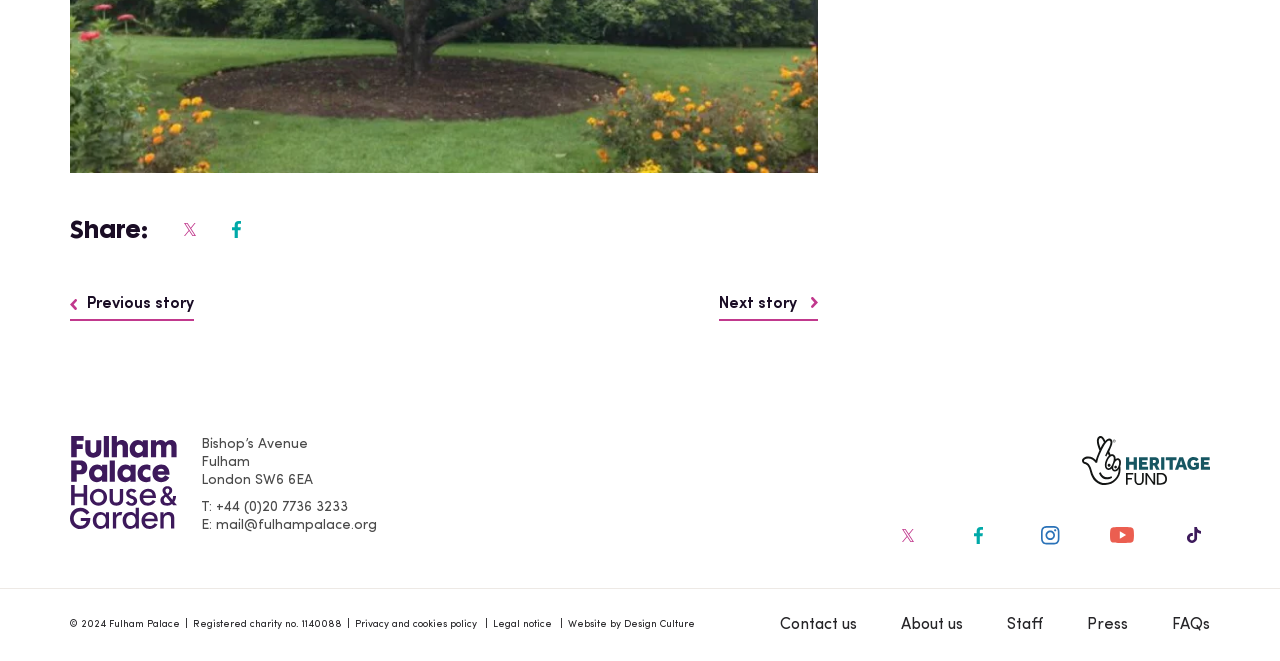What is the address of Fulham Palace?
Respond with a short answer, either a single word or a phrase, based on the image.

Bishop’s Avenue, London, SW6 6EA